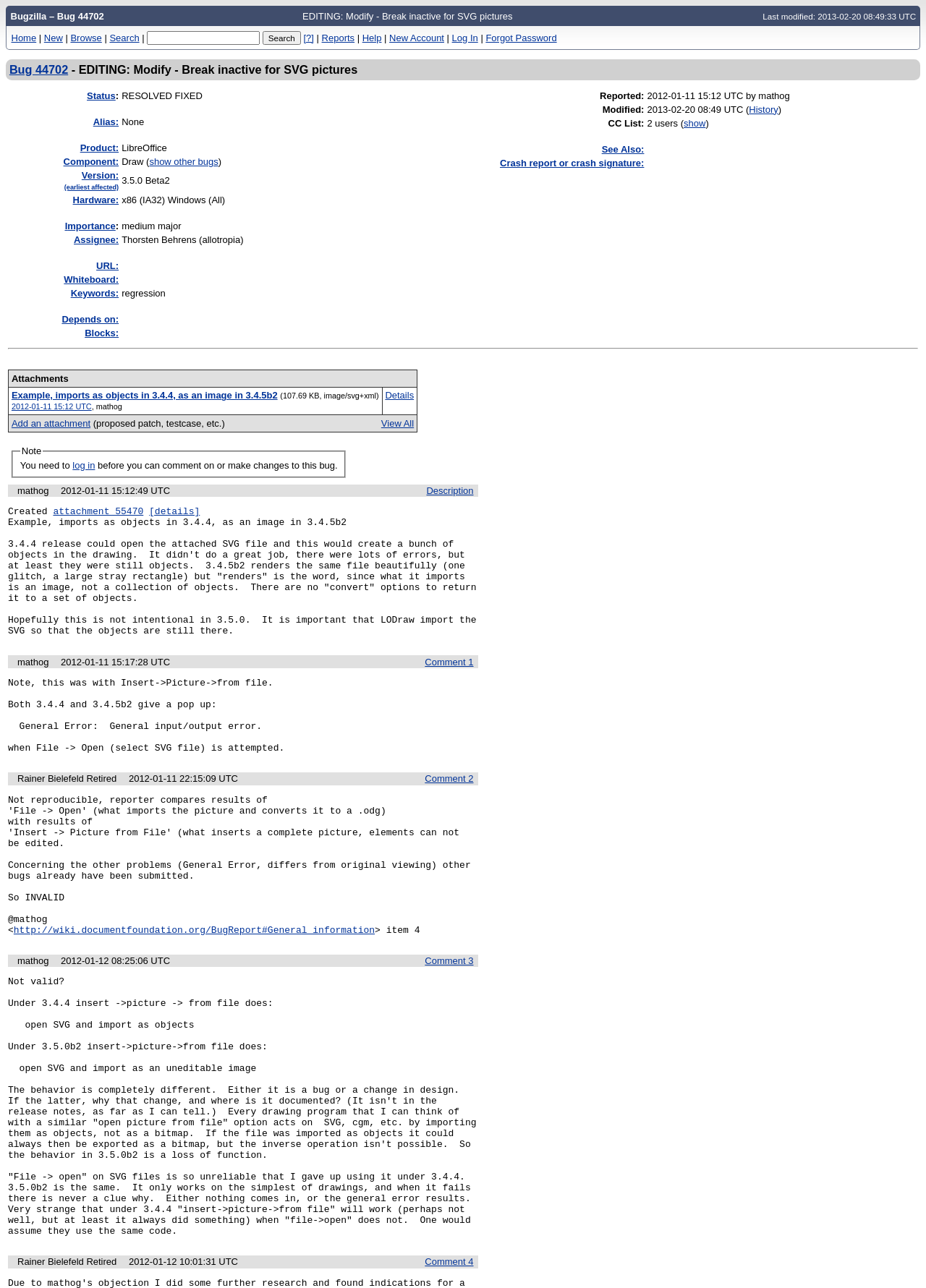Locate the bounding box coordinates of the region to be clicked to comply with the following instruction: "Click on the 'Home' link". The coordinates must be four float numbers between 0 and 1, in the form [left, top, right, bottom].

[0.012, 0.025, 0.039, 0.033]